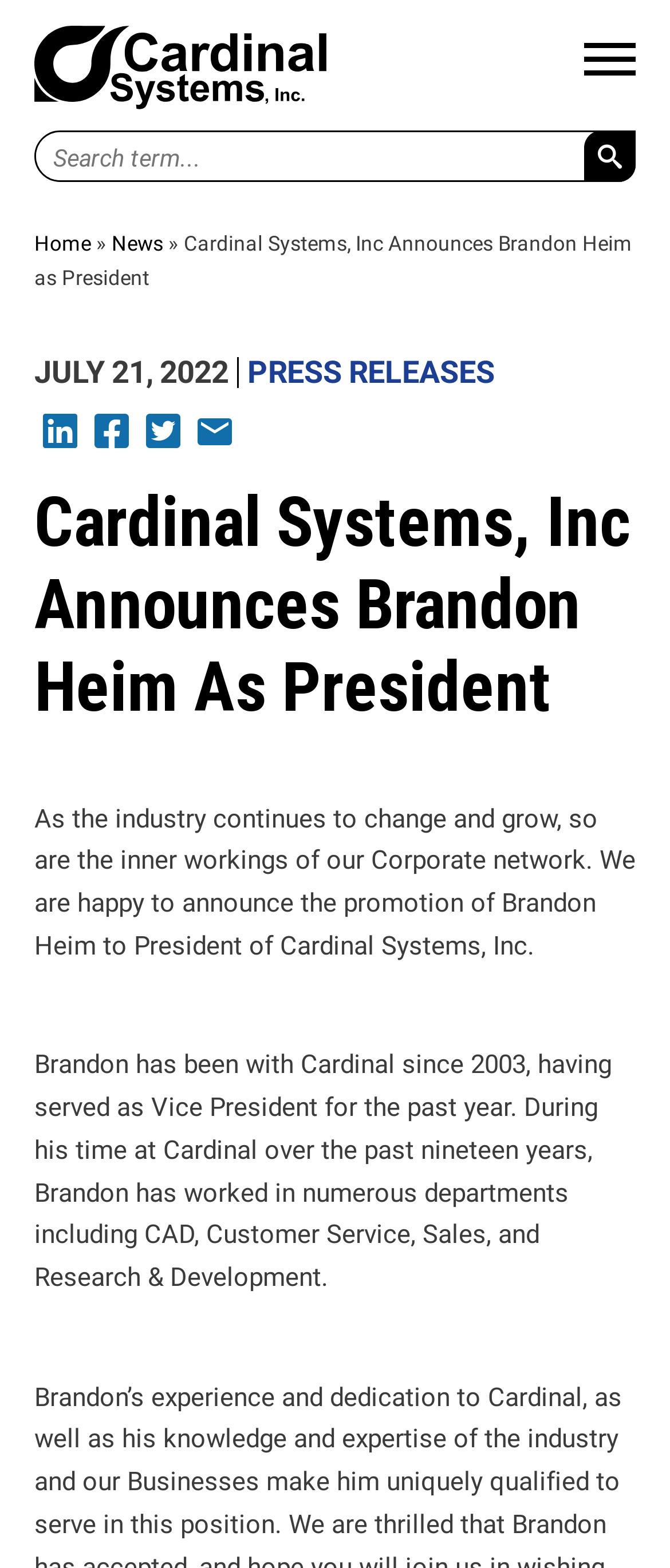Extract the heading text from the webpage.

Cardinal Systems, Inc Announces Brandon Heim As President